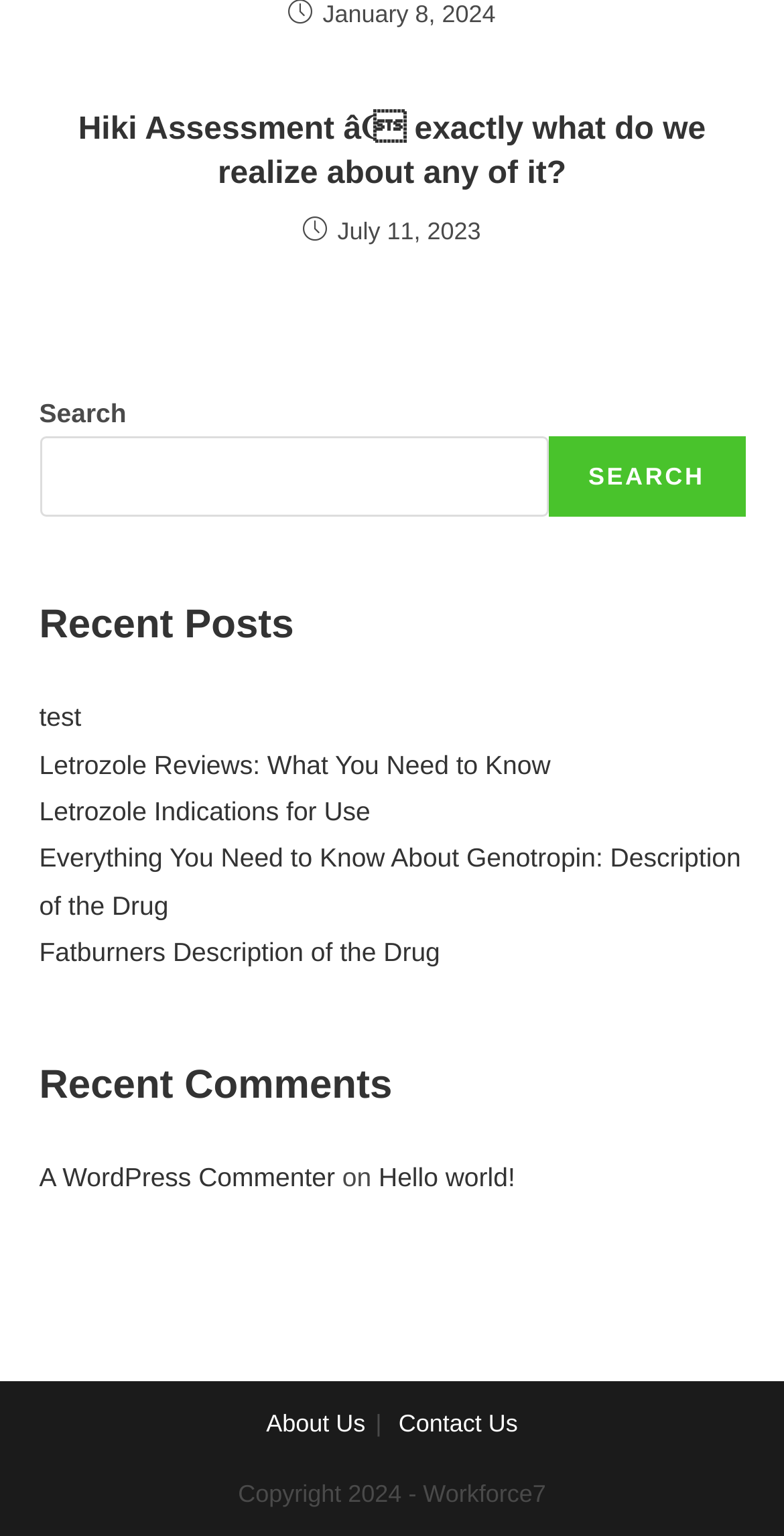Predict the bounding box coordinates of the area that should be clicked to accomplish the following instruction: "Check recent posts". The bounding box coordinates should consist of four float numbers between 0 and 1, i.e., [left, top, right, bottom].

[0.05, 0.389, 0.95, 0.426]